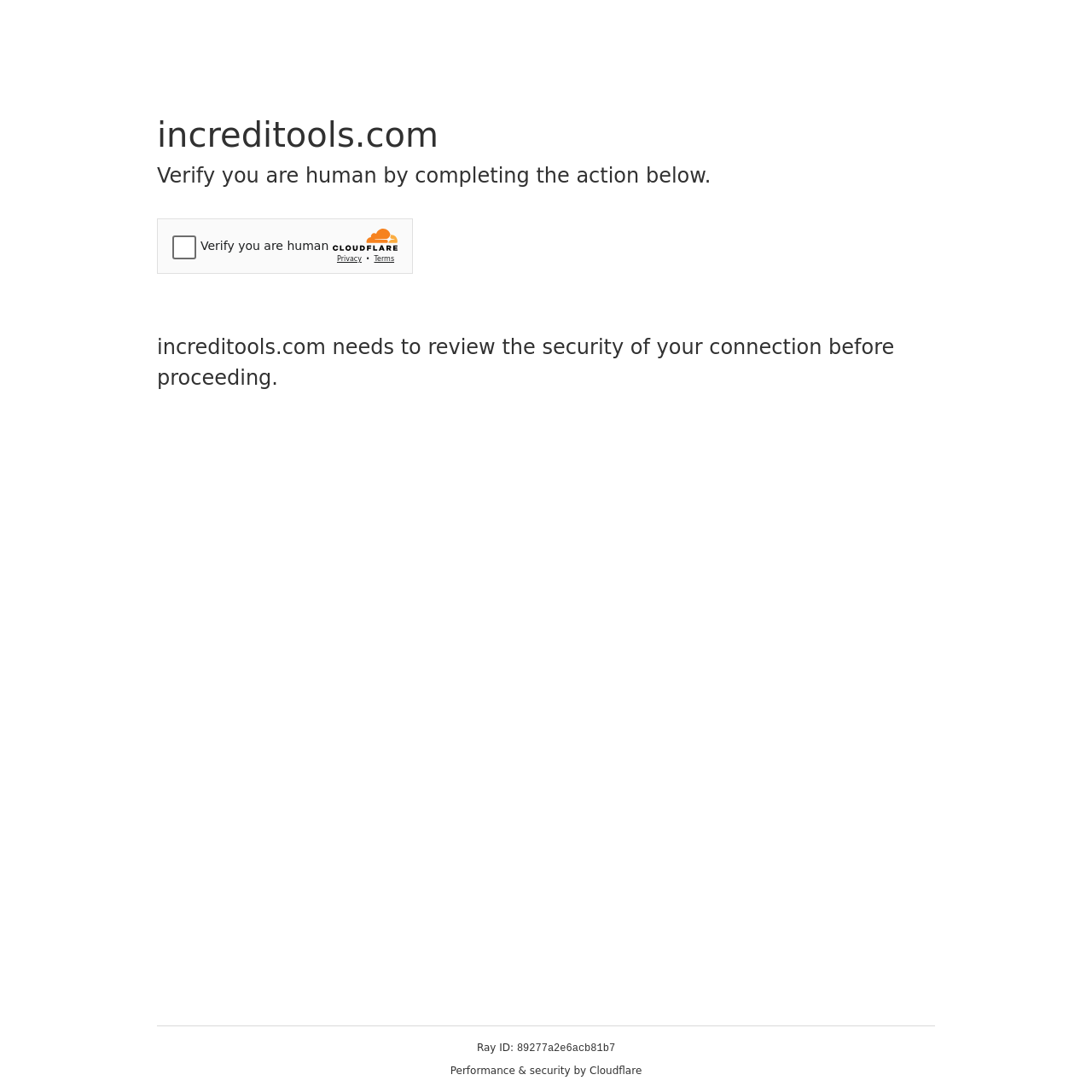Use the details in the image to answer the question thoroughly: 
What is the purpose of the security challenge?

Based on the webpage content, it appears that the website is trying to verify that the user is human by completing a security challenge, which is contained within an iframe. This is likely to prevent bots or automated scripts from accessing the website.